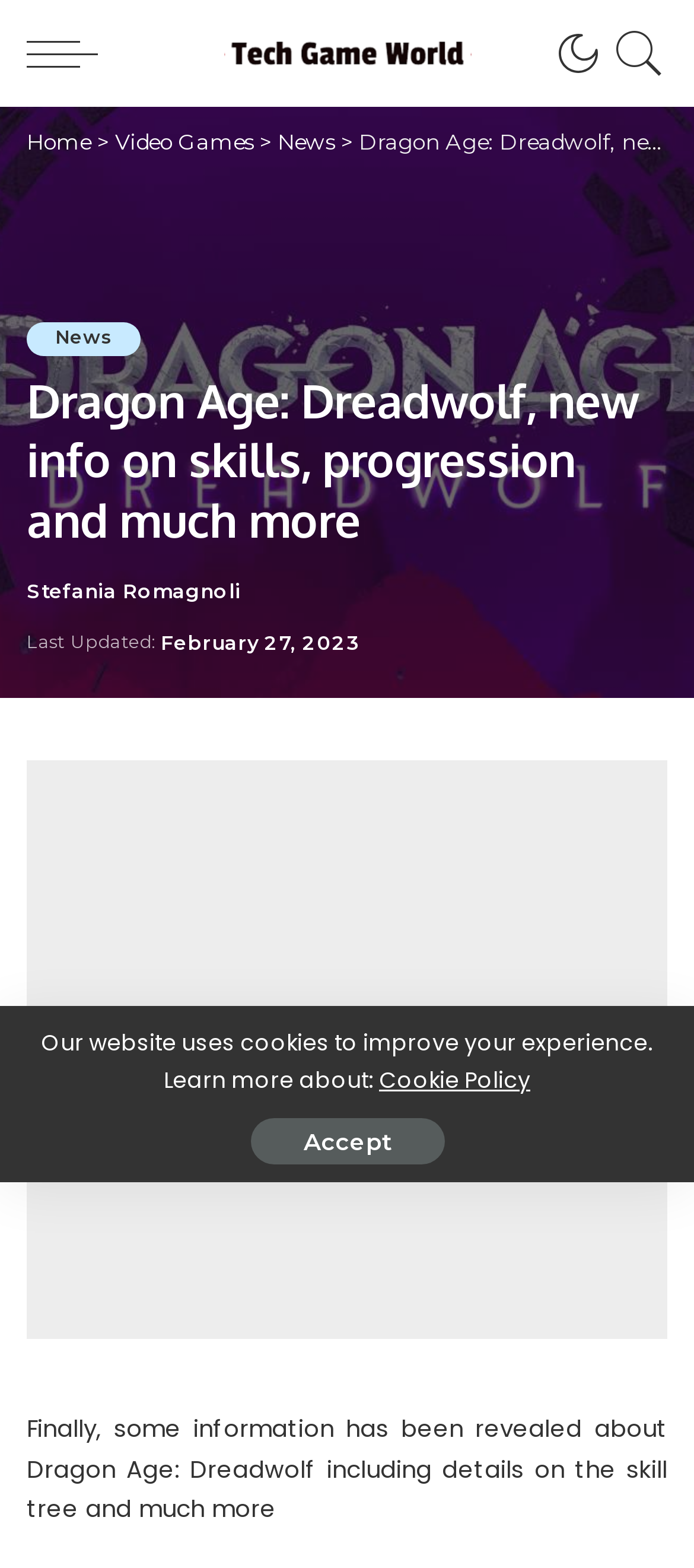Construct a comprehensive description capturing every detail on the webpage.

The webpage is about Dragon Age: Dreadwolf, a video game, and features an article with new information on the game's skills, progression, and more. At the top, there is a header section with a logo image and links to the website's home page, video games, and news sections. Below the header, there is a large heading that displays the title of the article.

To the left of the heading, there is a smaller section with the author's name, Stefania Romagnoli, and the date the article was last updated, February 27, 2023. Below this section, there is a large block of text that summarizes the article, mentioning that new information has been revealed about Dragon Age: Dreadwolf, including details on the skill tree and more.

On the top-right corner, there is a small section with a link to the website's cookie policy and an "Accept" button. At the bottom of the page, there is a footer section with a message about the website's use of cookies and a link to learn more about it.

There are two images on the page: one is a logo image in the header section, and the other is an advertisement iframe that takes up a significant portion of the page. There are also several links throughout the page, including links to the website's home page, video games section, and news section, as well as links to the article's author and the cookie policy.